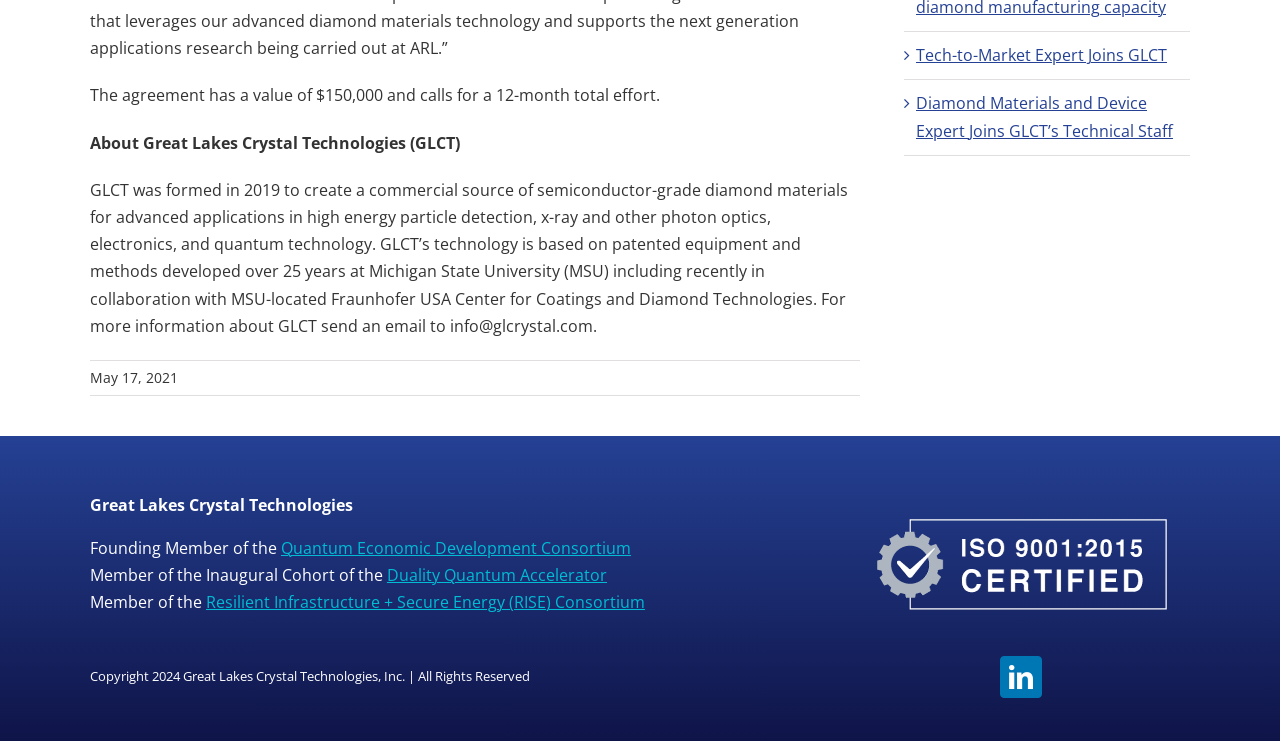Bounding box coordinates are specified in the format (top-left x, top-left y, bottom-right x, bottom-right y). All values are floating point numbers bounded between 0 and 1. Please provide the bounding box coordinate of the region this sentence describes: Quantum Economic Development Consortium

[0.219, 0.725, 0.493, 0.754]